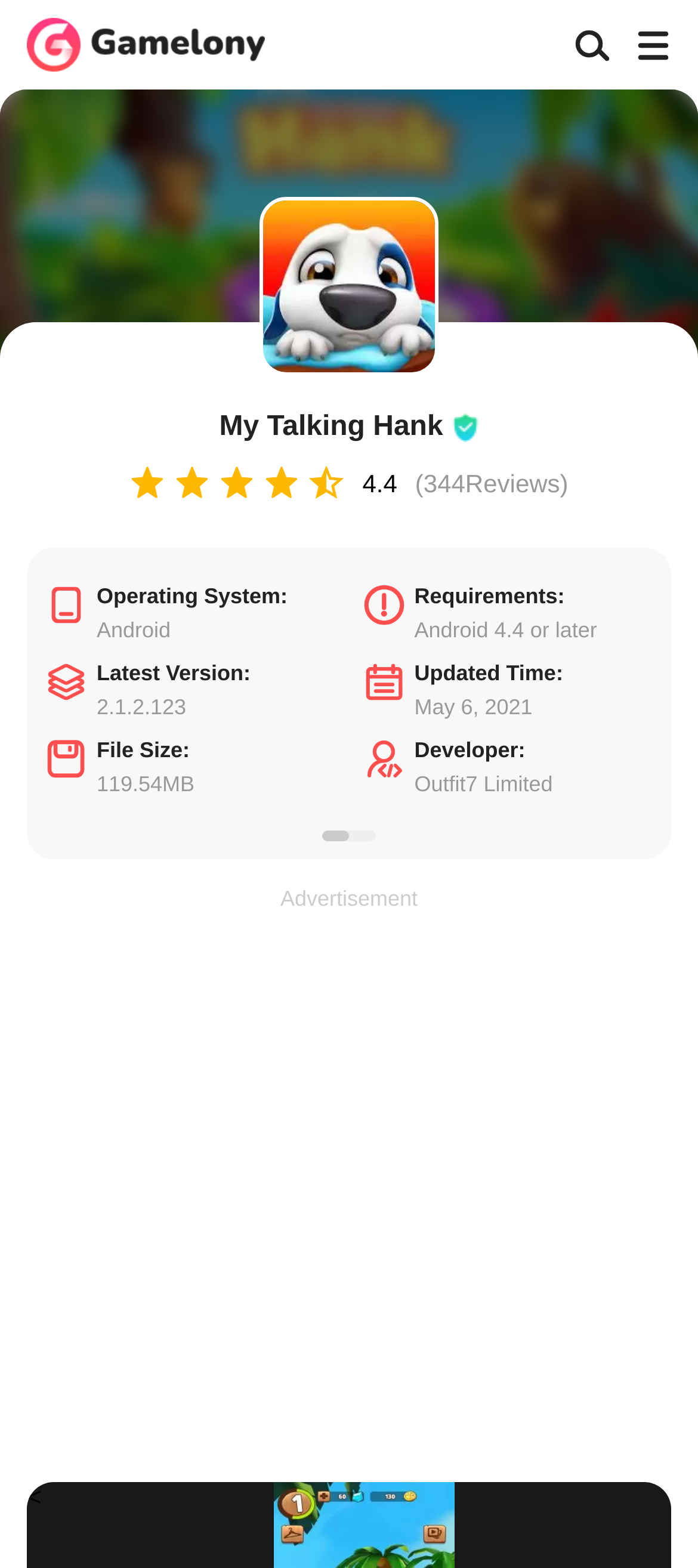Describe the webpage meticulously, covering all significant aspects.

This webpage appears to be a mobile app details page, specifically for the app "My Talking Hank". At the top, there are three links, with the first one being a logo, and the other two being icons. Below these links, there is a section that displays the app's name, "My Talking Hank", along with an image, likely the app's icon.

The main content of the page is divided into several sections, each with a title and a corresponding detail. These sections include "Operating System:", "Requirements:", "Latest Version:", "Updated Time:", "File Size:", and "Developer:". Each section has a title on the left and the corresponding information on the right.

There are a total of six sections, with the "Operating System:" section indicating that the app is available on Android, and the "Requirements:" section specifying that the app requires Android 4.4 or later. The "Latest Version:" section shows the current version of the app as 2.1.2.123, and the "Updated Time:" section indicates that the app was last updated on May 6, 2021. The "File Size:" section shows the size of the app as 119.54MB, and the "Developer:" section lists the developer as Outfit7 Limited.

Additionally, there is a section with the text "Advertisement" in the middle of the page, and a "<" symbol at the bottom left corner of the page, which may be a navigation button.